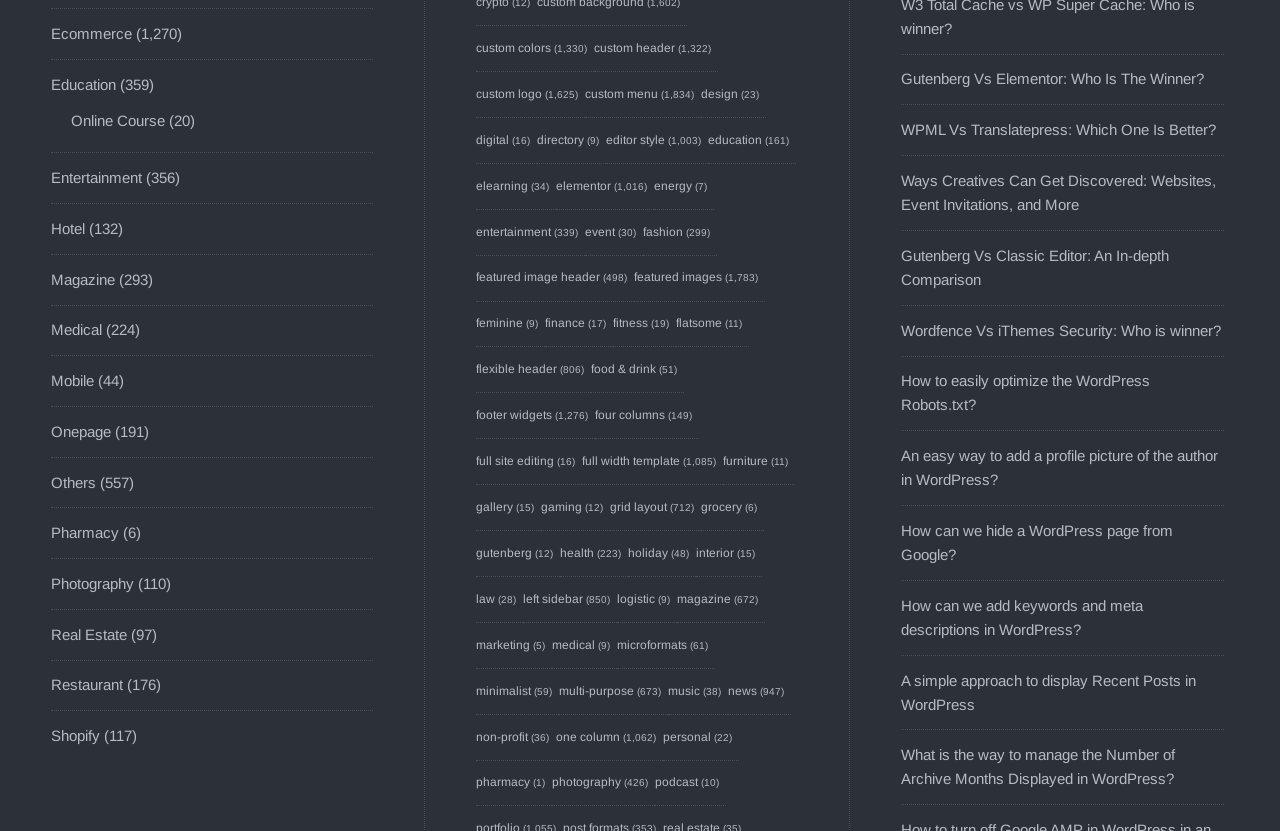Please determine the bounding box coordinates of the element's region to click in order to carry out the following instruction: "Visit Online Course". The coordinates should be four float numbers between 0 and 1, i.e., [left, top, right, bottom].

[0.056, 0.135, 0.129, 0.156]